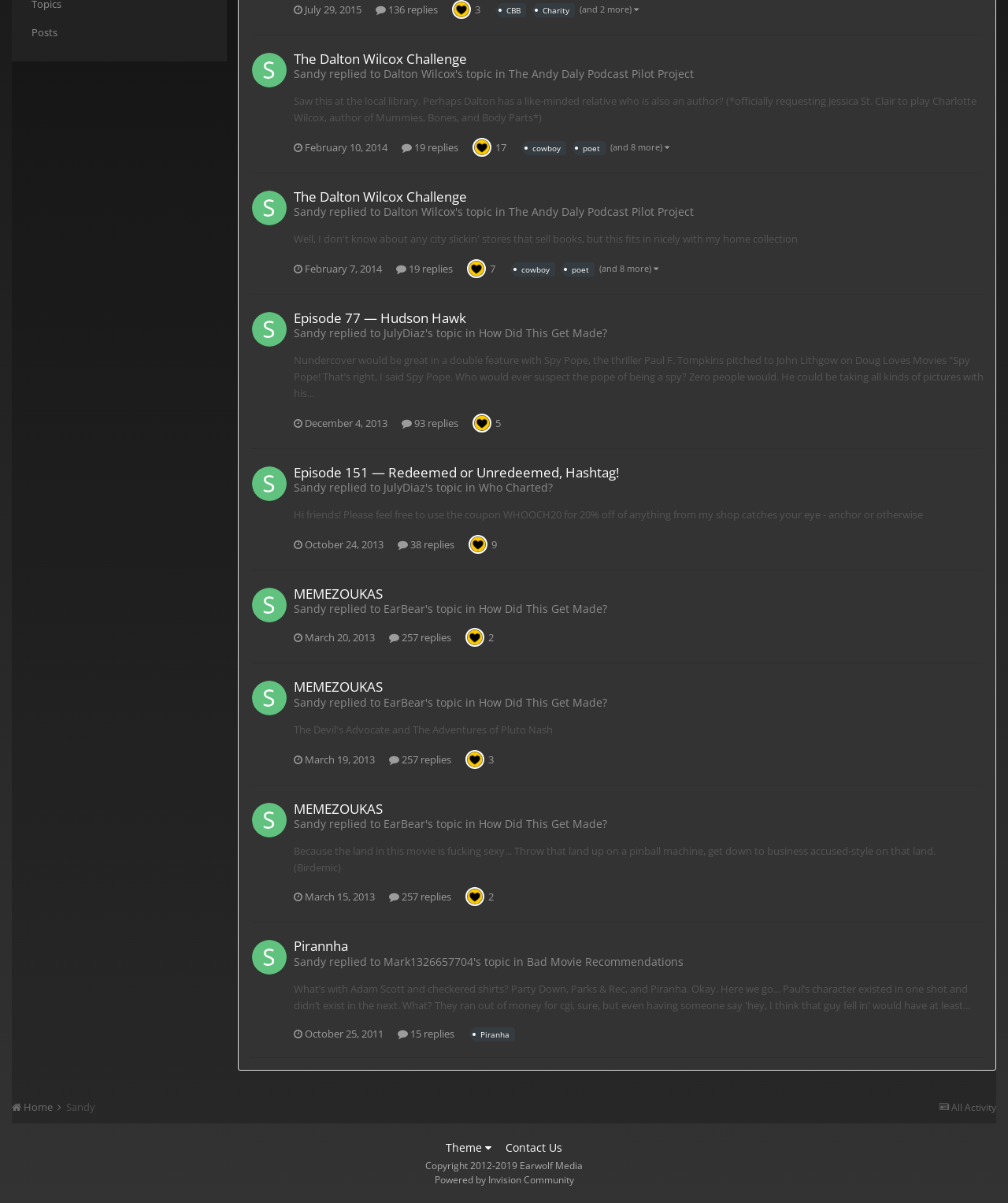Identify and provide the bounding box for the element described by: "February 7, 2014".

[0.291, 0.217, 0.379, 0.229]